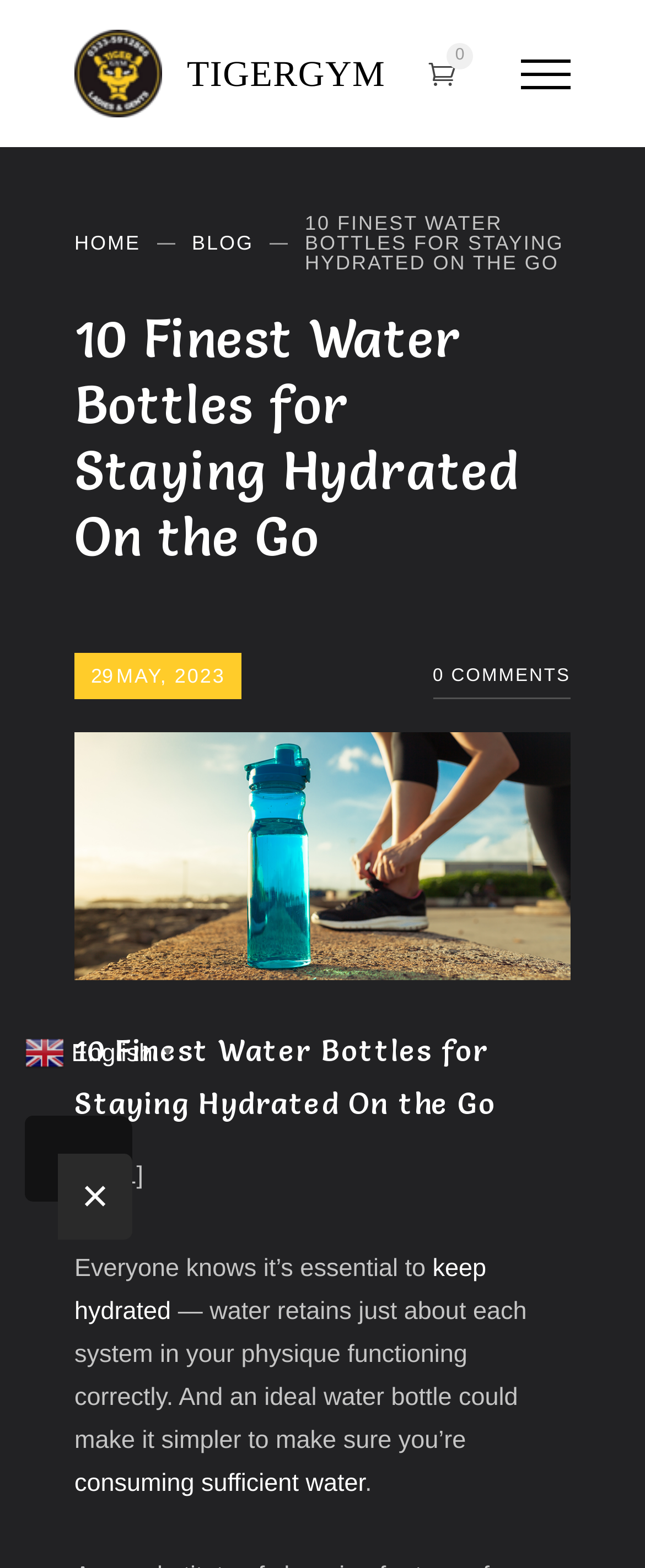Please identify the bounding box coordinates of the element I need to click to follow this instruction: "view the article".

[0.115, 0.416, 0.885, 0.625]